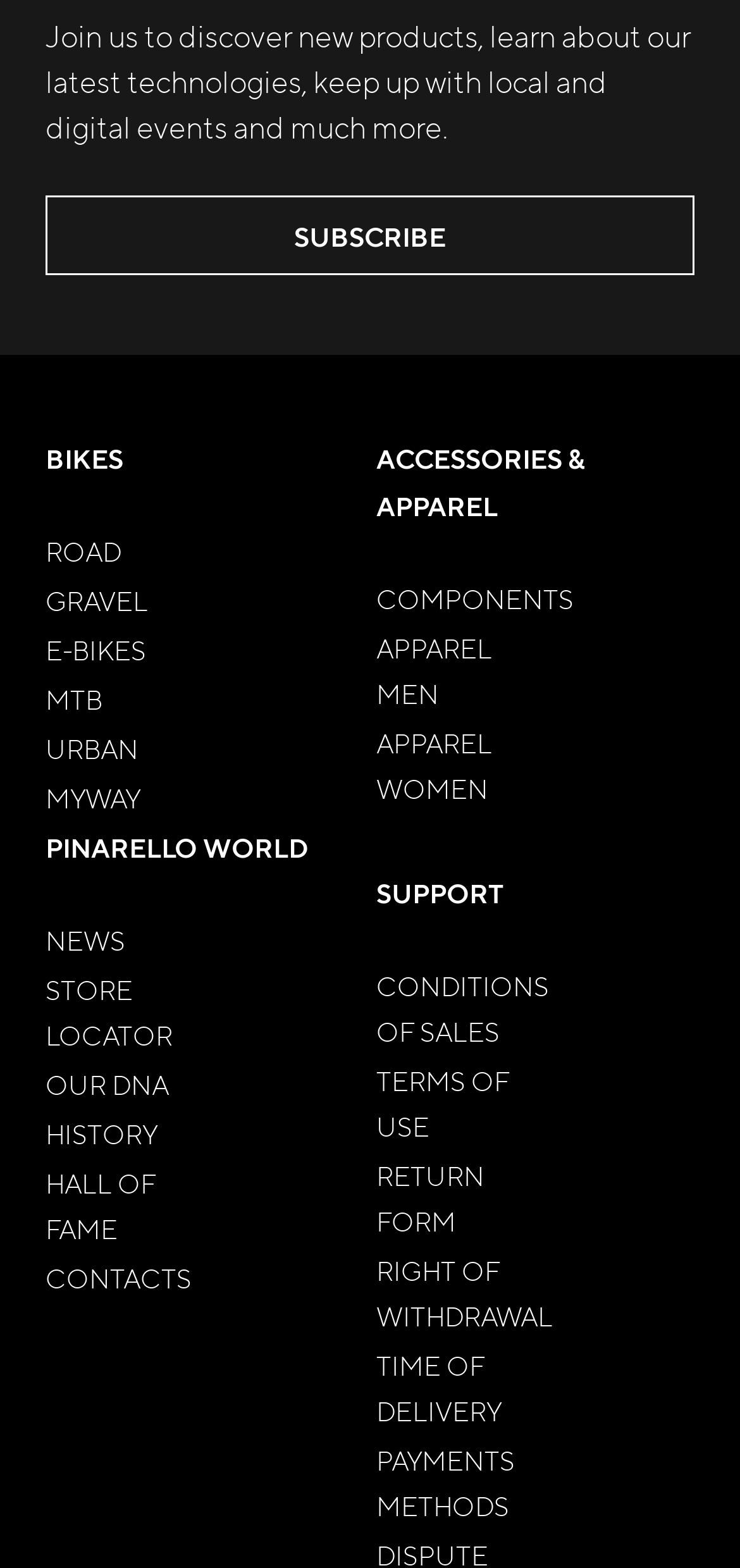Please locate the bounding box coordinates of the element that needs to be clicked to achieve the following instruction: "Find singles from Gravata". The coordinates should be four float numbers between 0 and 1, i.e., [left, top, right, bottom].

None